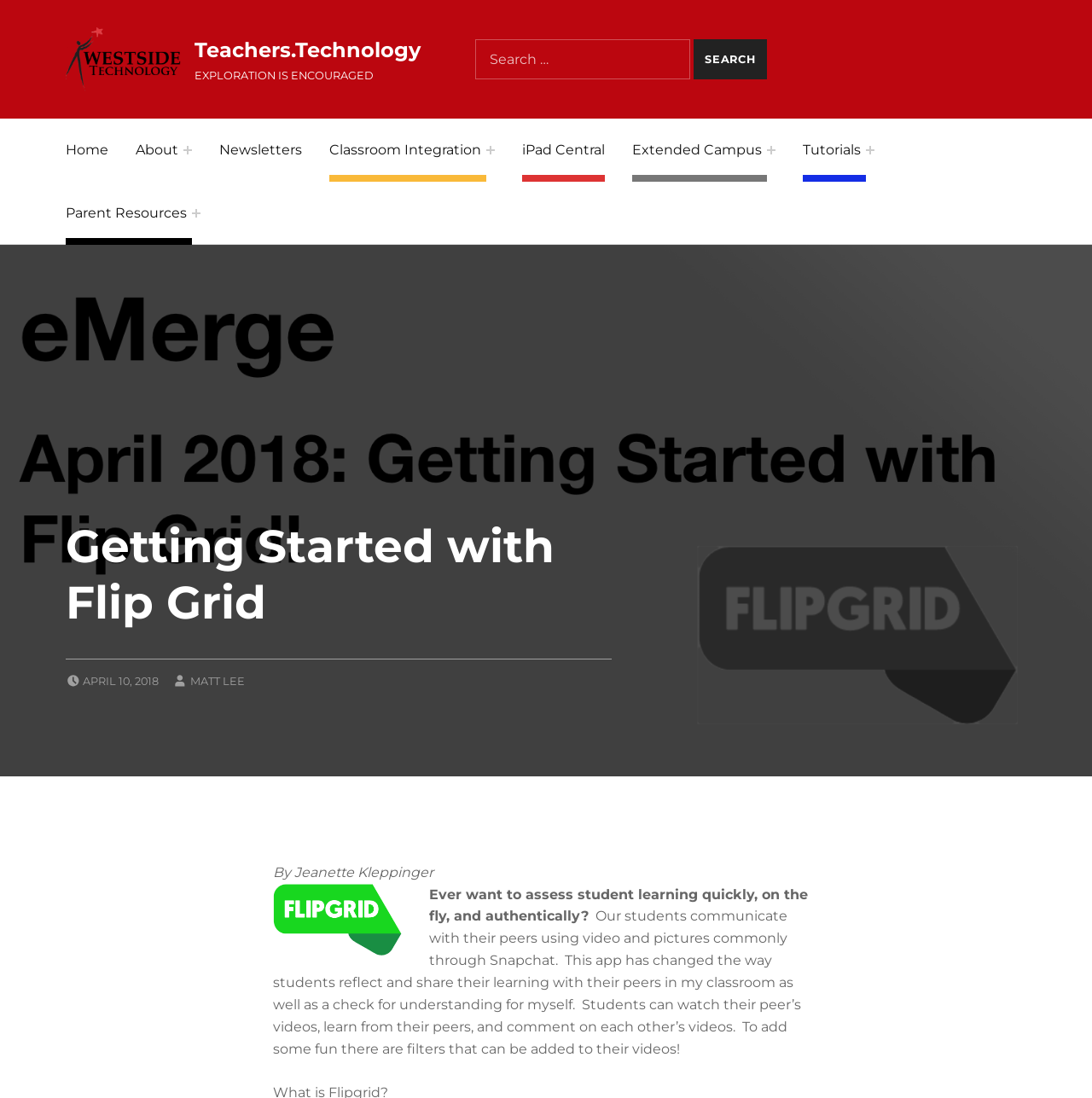Locate the bounding box coordinates of the element that needs to be clicked to carry out the instruction: "Explore the Classroom Integration". The coordinates should be given as four float numbers ranging from 0 to 1, i.e., [left, top, right, bottom].

[0.301, 0.108, 0.445, 0.165]